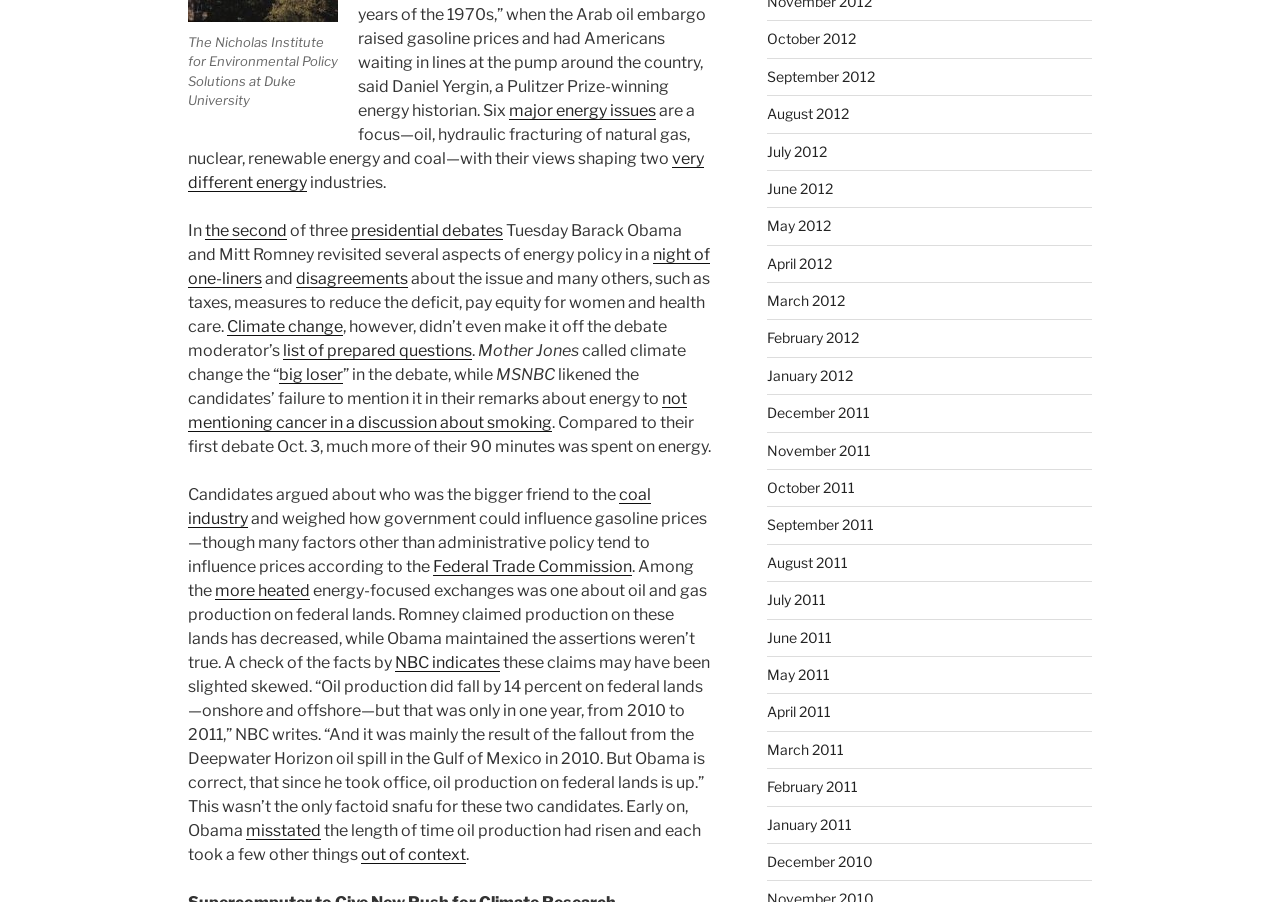Identify the bounding box coordinates for the UI element described as: "night of one-liners".

[0.147, 0.272, 0.555, 0.319]